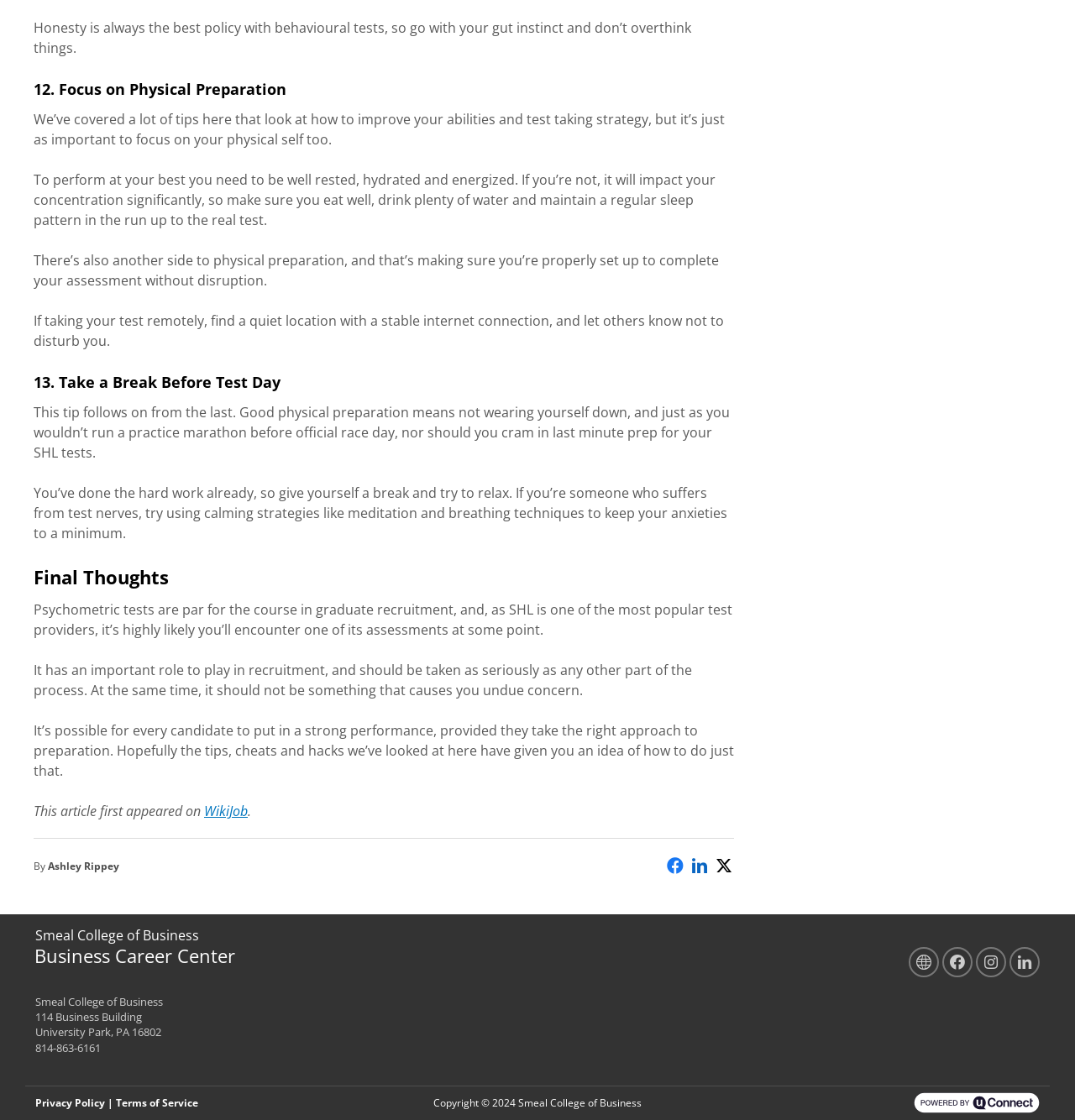Please determine the bounding box coordinates of the area that needs to be clicked to complete this task: 'Visit the 'Blog' page'. The coordinates must be four float numbers between 0 and 1, formatted as [left, top, right, bottom].

[0.845, 0.846, 0.873, 0.873]